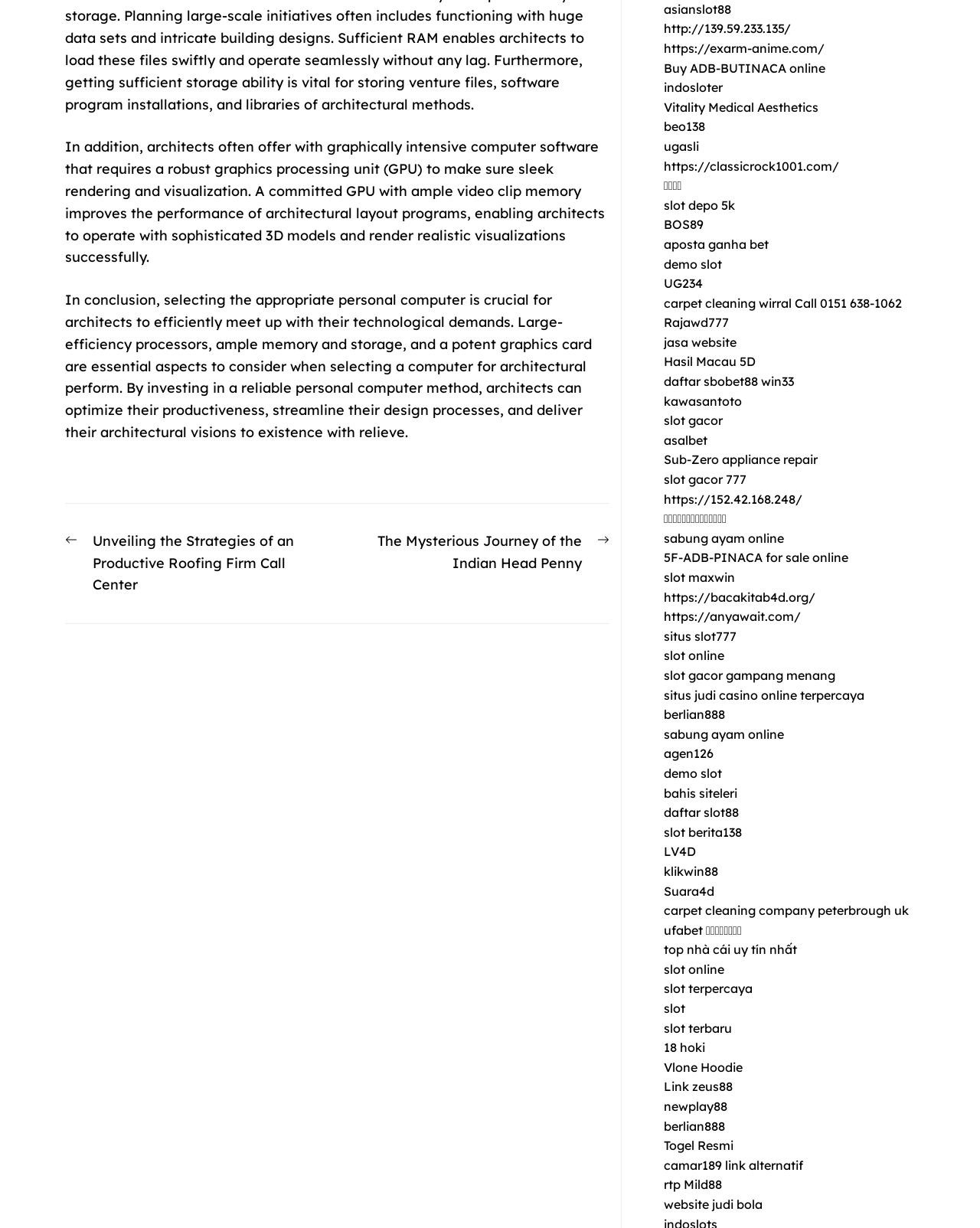Find the bounding box coordinates of the clickable area required to complete the following action: "Click on 'Previous post: Unveiling the Strategies of an Productive Roofing Firm Call Center'".

[0.066, 0.432, 0.329, 0.486]